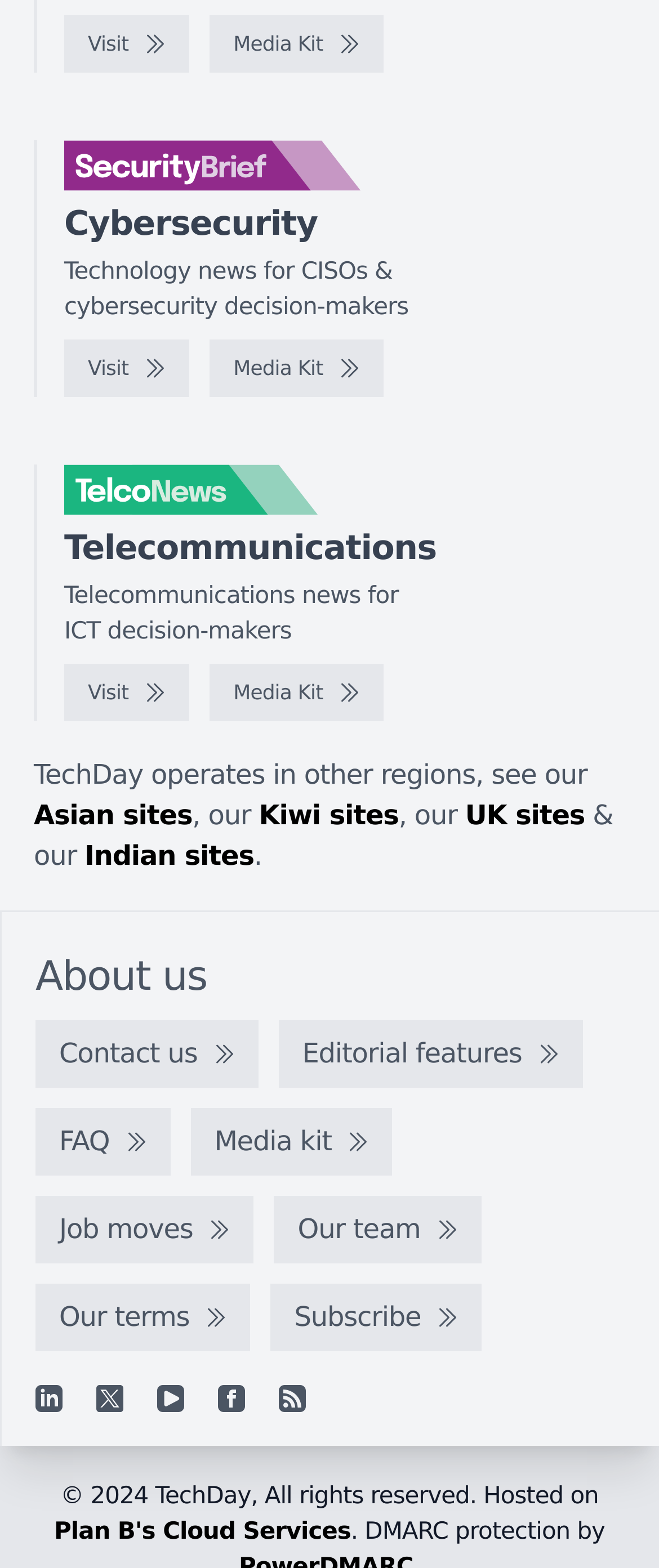Bounding box coordinates are specified in the format (top-left x, top-left y, bottom-right x, bottom-right y). All values are floating point numbers bounded between 0 and 1. Please provide the bounding box coordinate of the region this sentence describes: Plan B's Cloud Services

[0.082, 0.969, 0.532, 0.986]